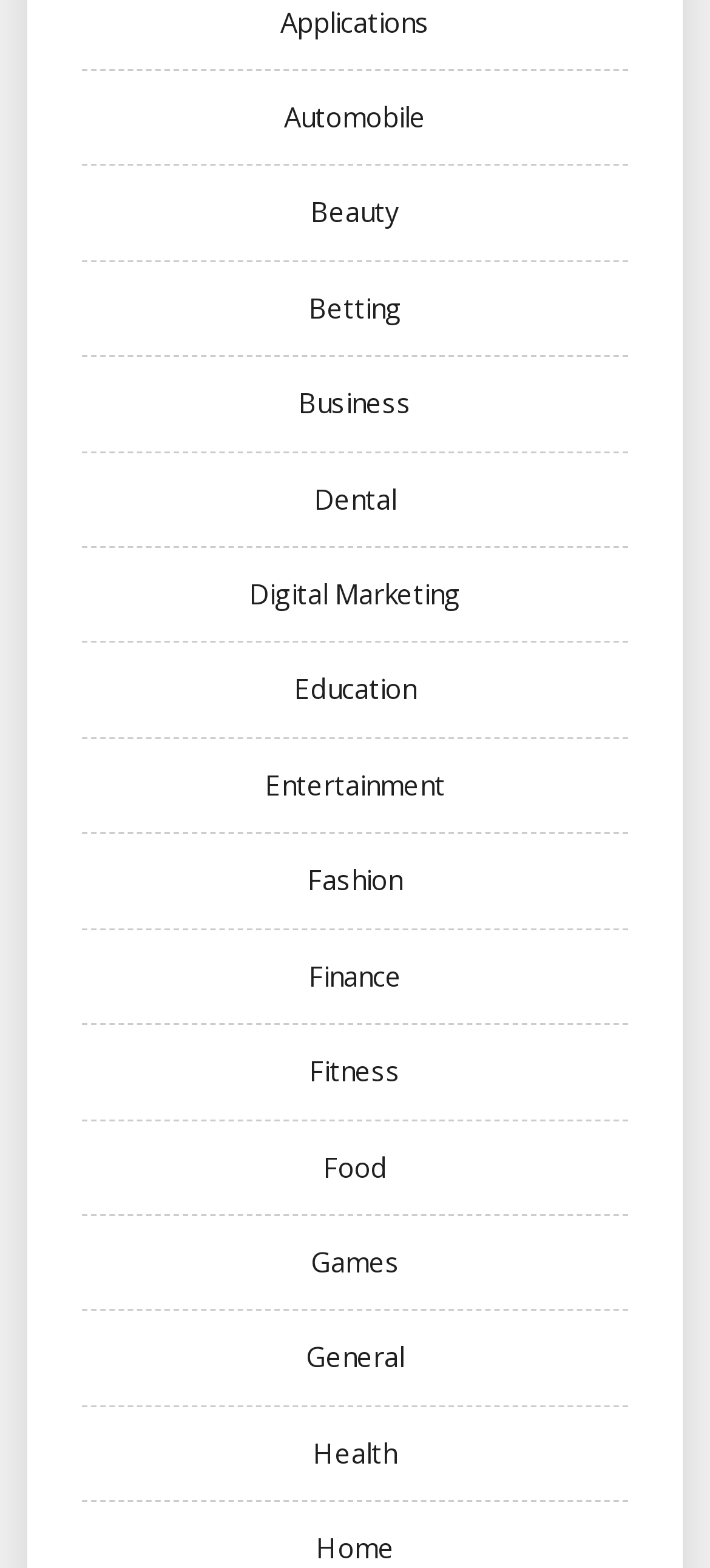What category is located above 'Digital Marketing'?
Please respond to the question with a detailed and well-explained answer.

By analyzing the y1 and y2 coordinates of the link elements, I can determine the vertical positions of each category. The category 'Dental' has a smaller y1 value than 'Digital Marketing', indicating that it is located above it.